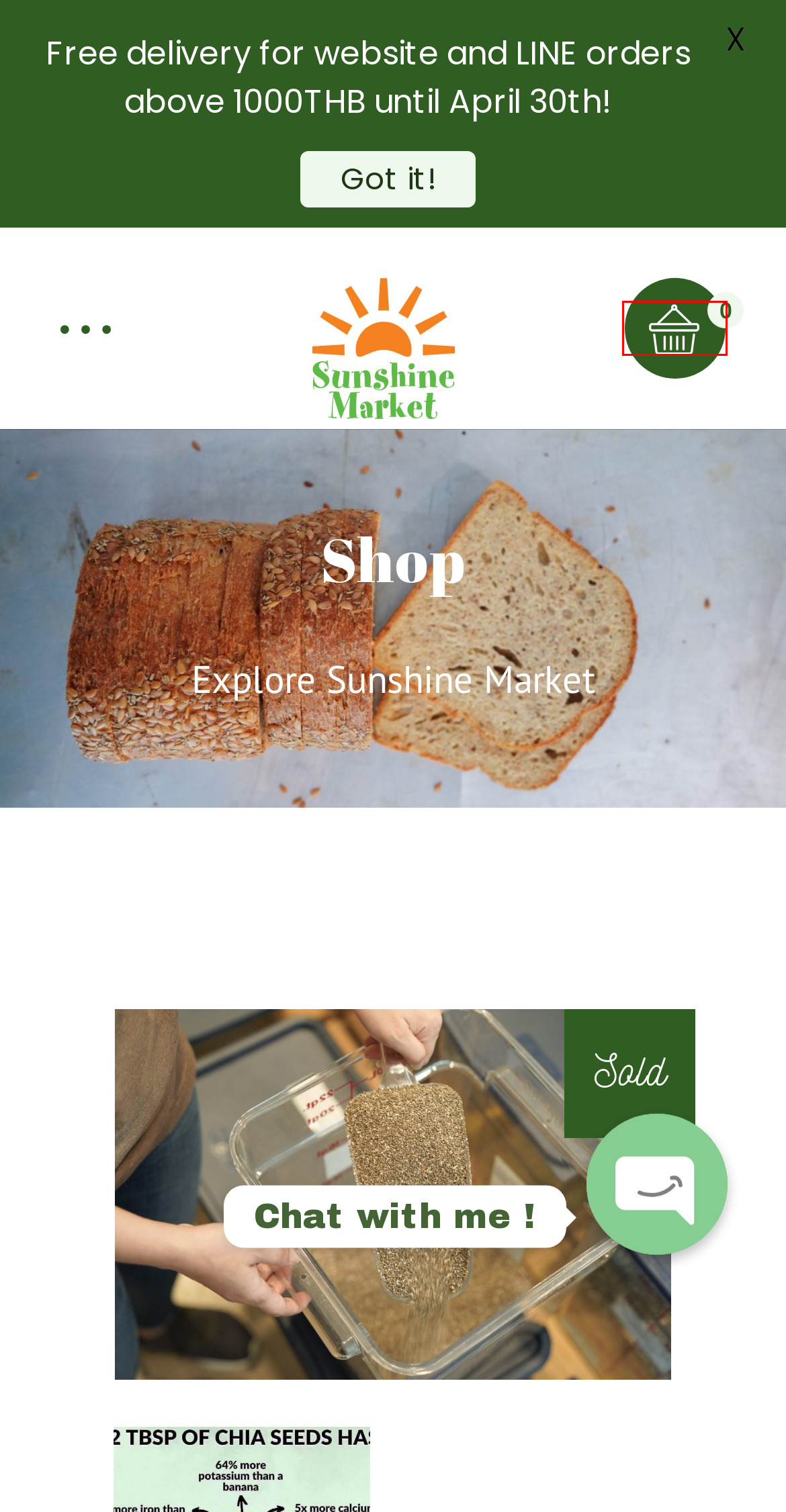You see a screenshot of a webpage with a red bounding box surrounding an element. Pick the webpage description that most accurately represents the new webpage after interacting with the element in the red bounding box. The options are:
A. Bob's Red Mill Archives - Sunshine Market
B. Whole Grain Archives - Sunshine Market
C. Gluten Free Archives - Sunshine Market
D. Cart - Sunshine Market
E. Sunwarrior Classic Protein Natural (750g) - Sunshine Market
F. One Stop Market in Thailand | Health Meets Taste - Sunshine Market
G. Vegan Archives - Sunshine Market
H. Superfood Archives - Sunshine Market

D